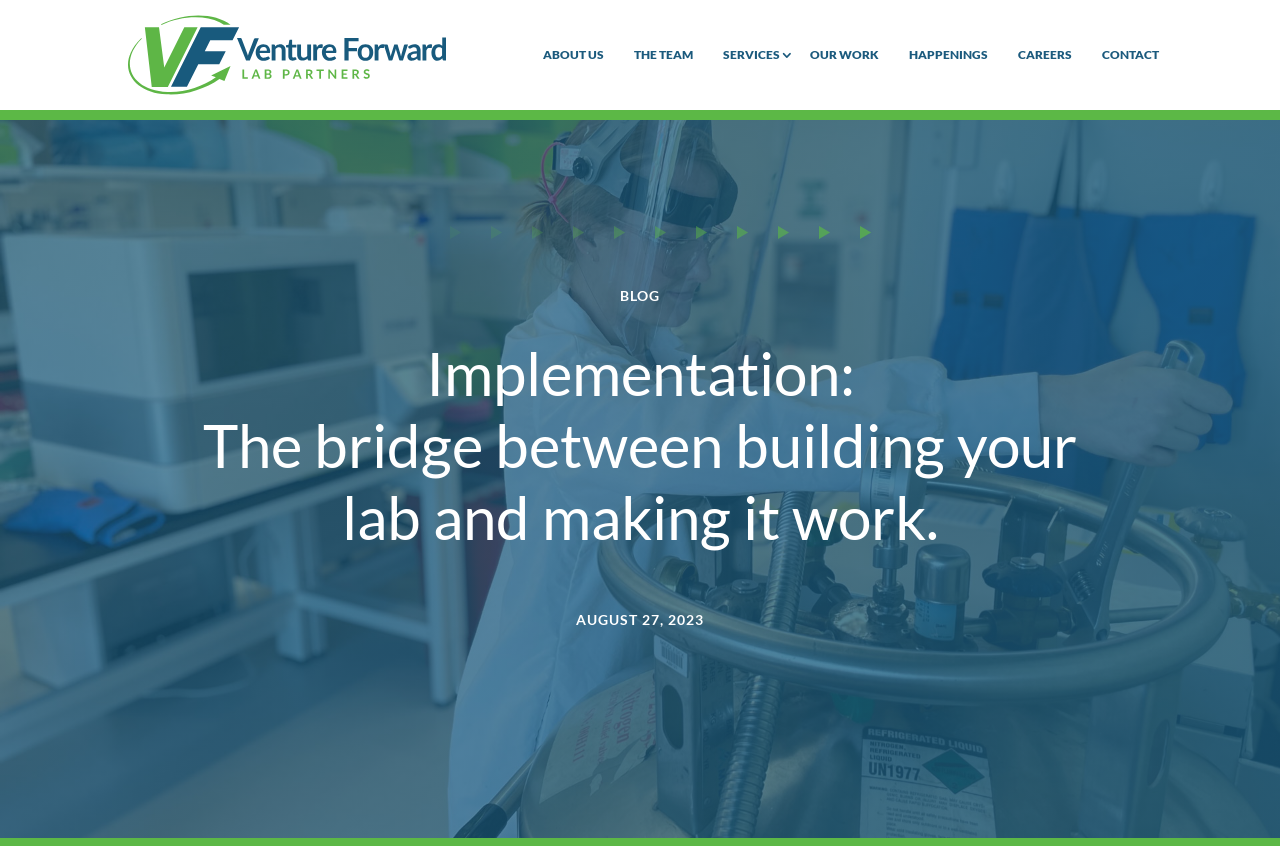Is there a blog section on the page? Using the information from the screenshot, answer with a single word or phrase.

Yes